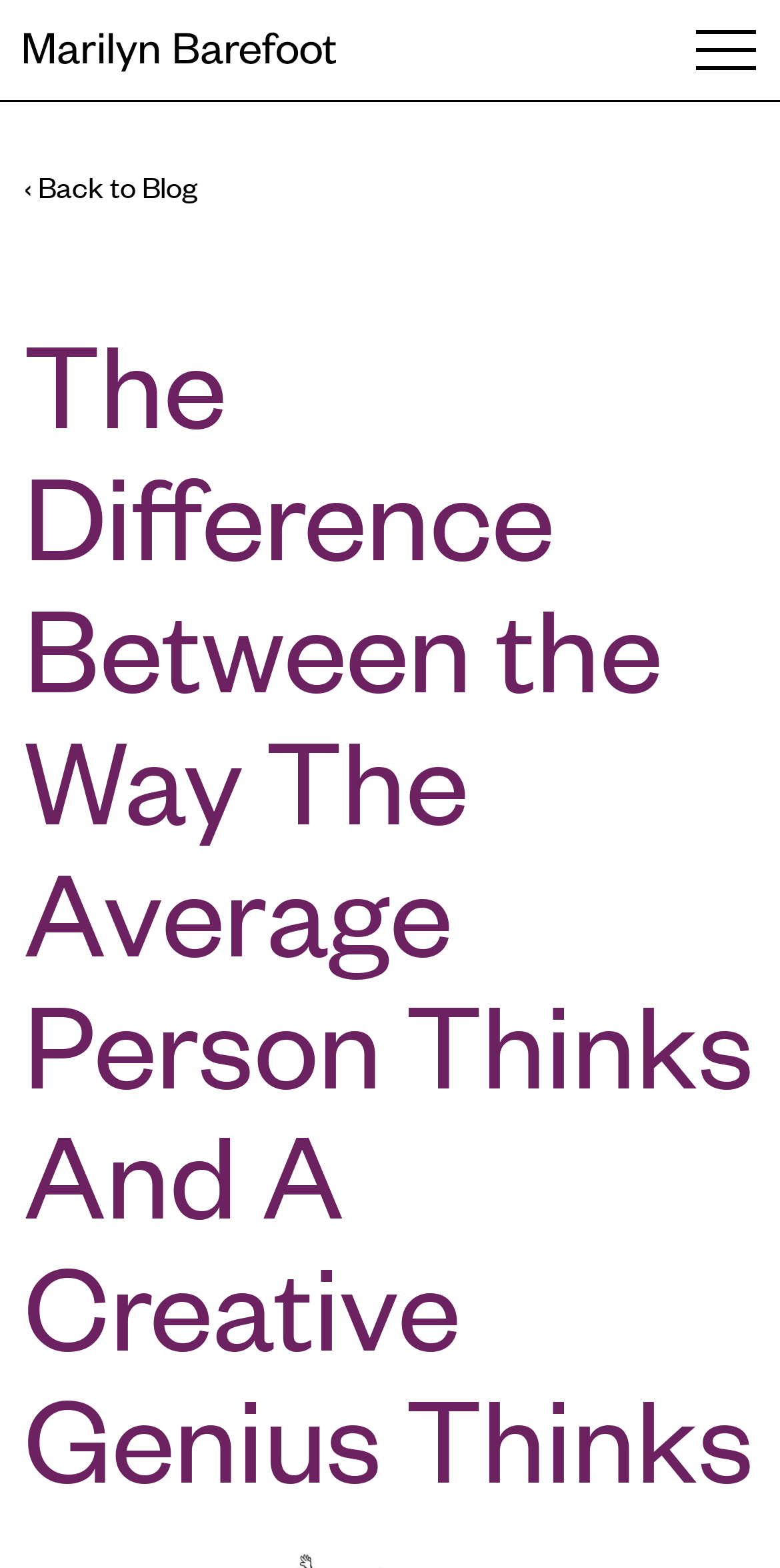What is the tone of the article? Refer to the image and provide a one-word or short phrase answer.

Appreciative